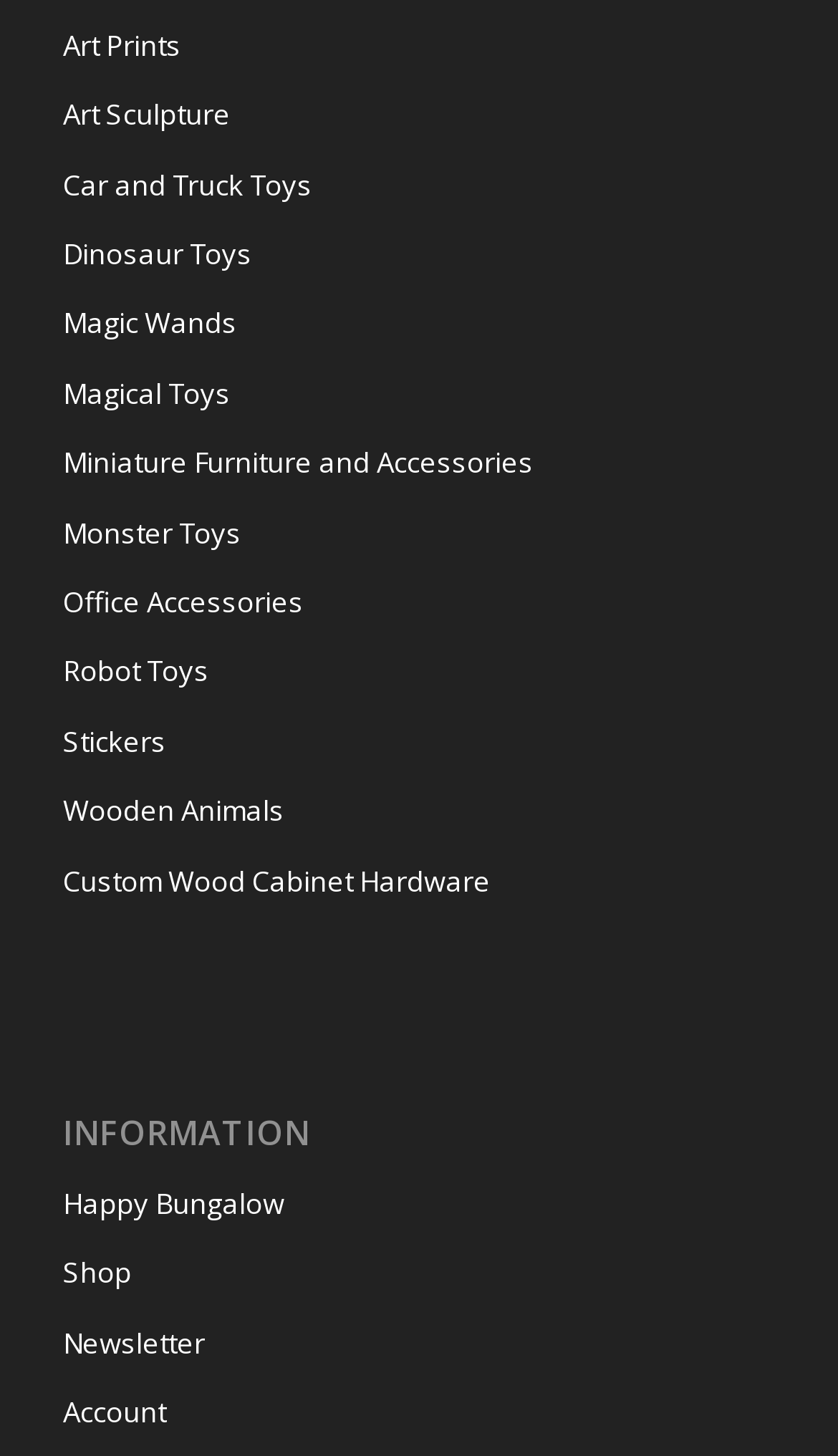Please locate the bounding box coordinates of the element's region that needs to be clicked to follow the instruction: "Browse Art Prints". The bounding box coordinates should be provided as four float numbers between 0 and 1, i.e., [left, top, right, bottom].

[0.075, 0.009, 0.925, 0.056]